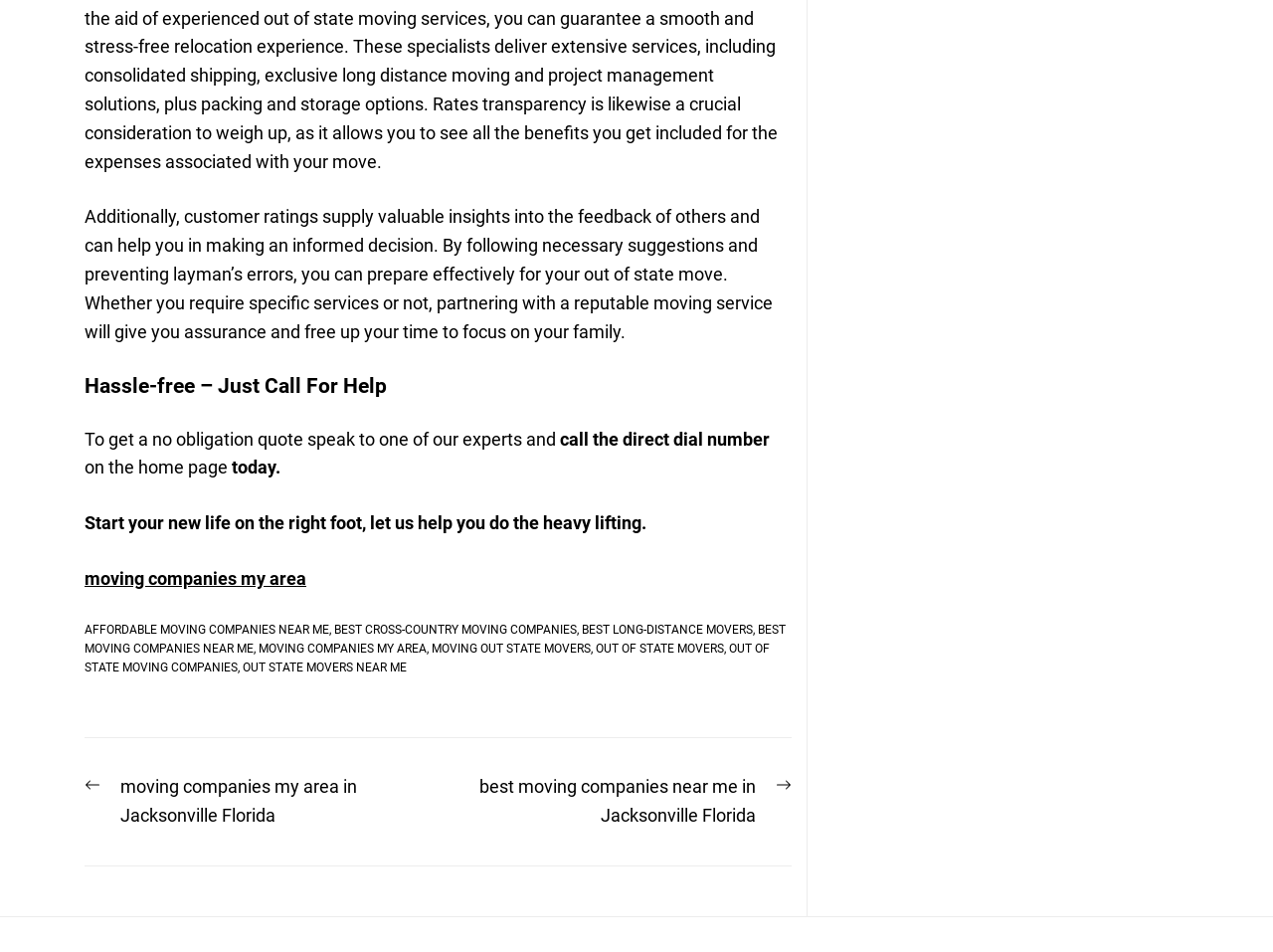Use a single word or phrase to answer the question:
How many links are there on this webpage?

11